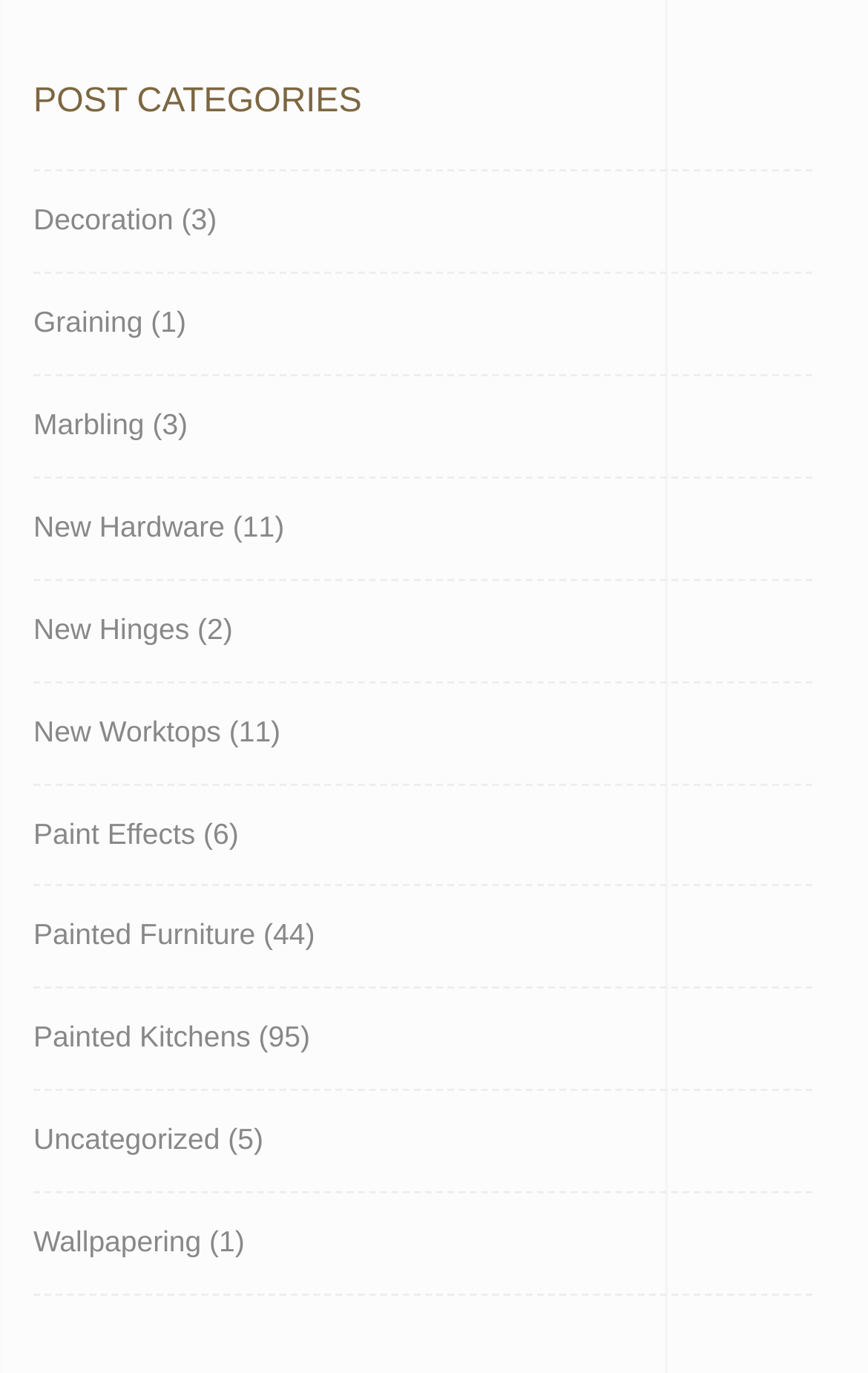Provide your answer in a single word or phrase: 
What is the second category from the top?

Graining